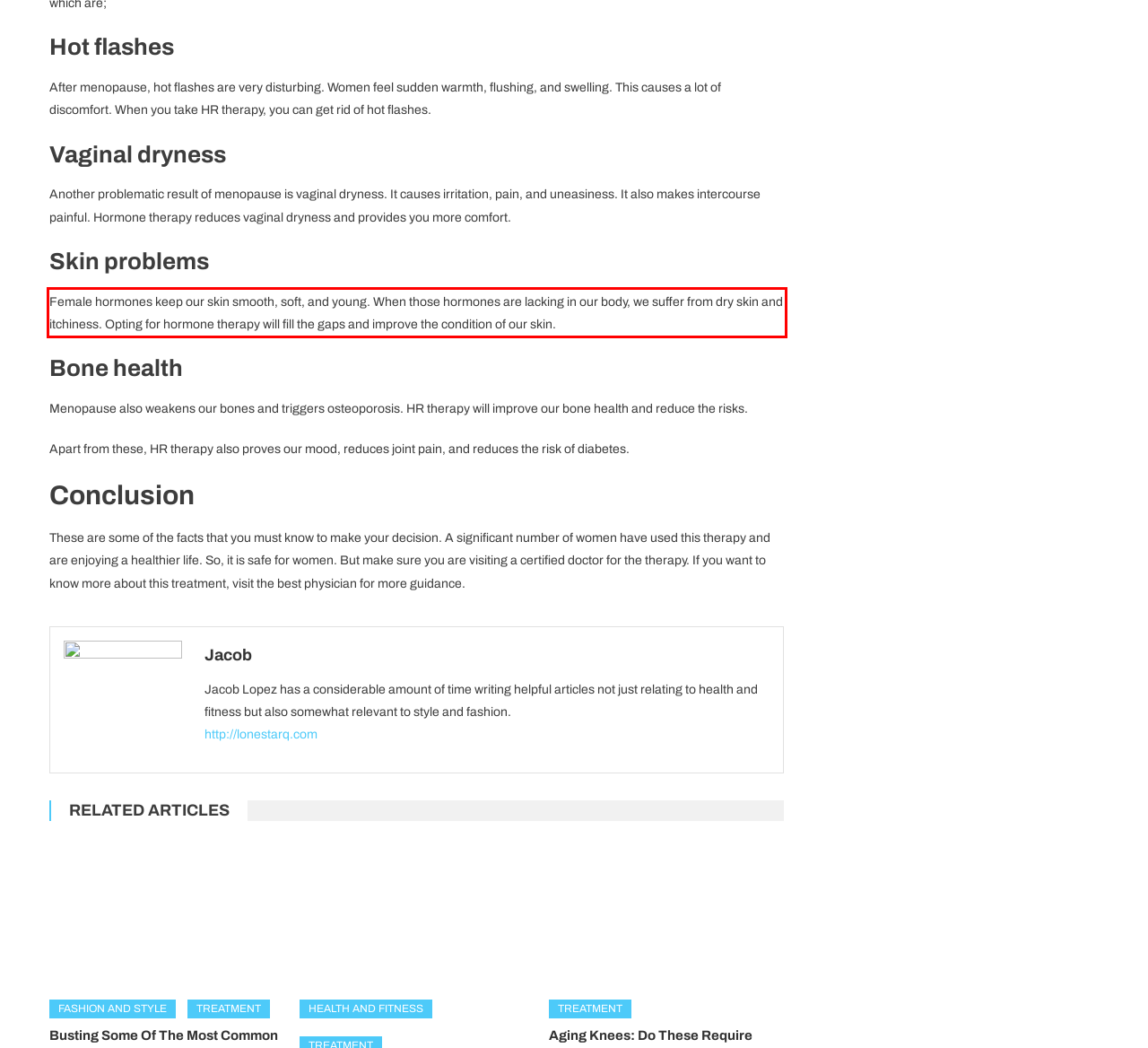Observe the screenshot of the webpage, locate the red bounding box, and extract the text content within it.

Female hormones keep our skin smooth, soft, and young. When those hormones are lacking in our body, we suffer from dry skin and itchiness. Opting for hormone therapy will fill the gaps and improve the condition of our skin.